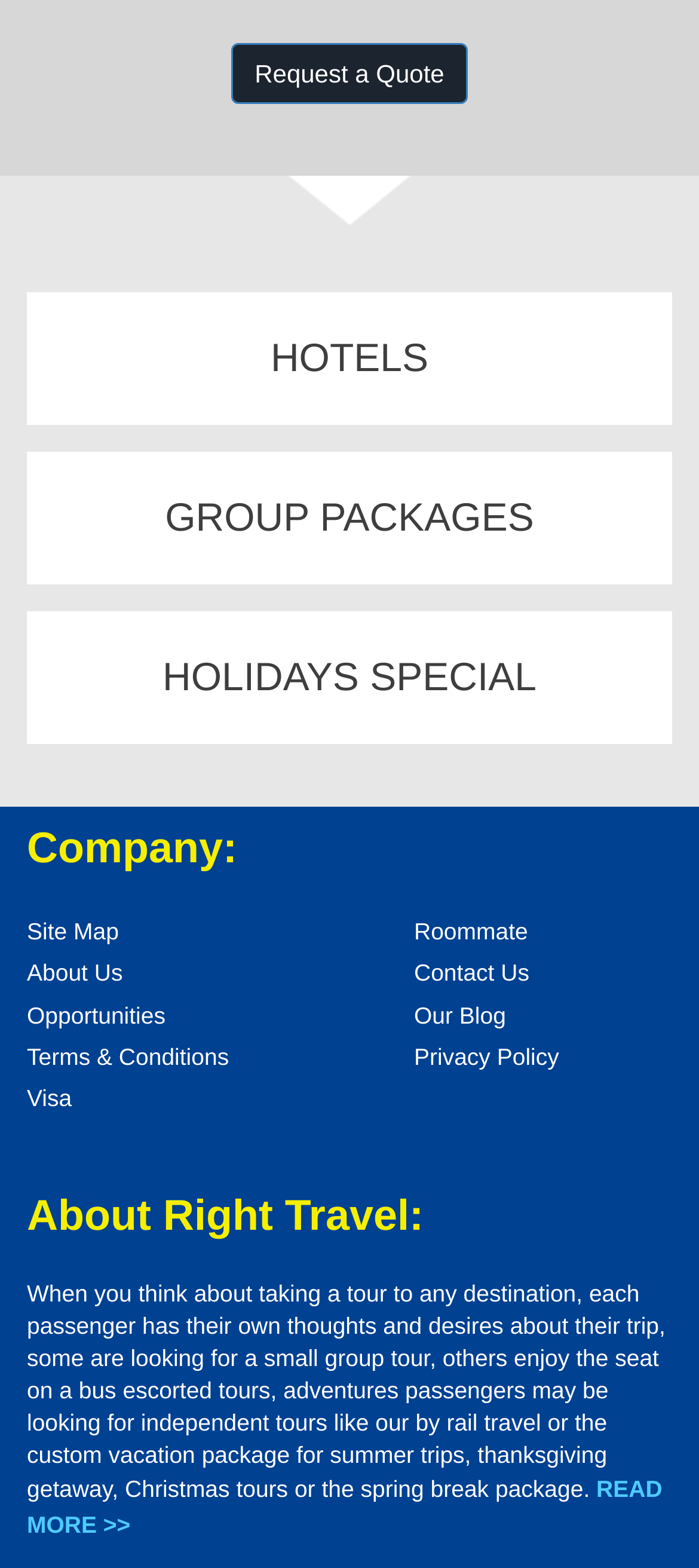How many columns of links are there?
Answer the question with just one word or phrase using the image.

2